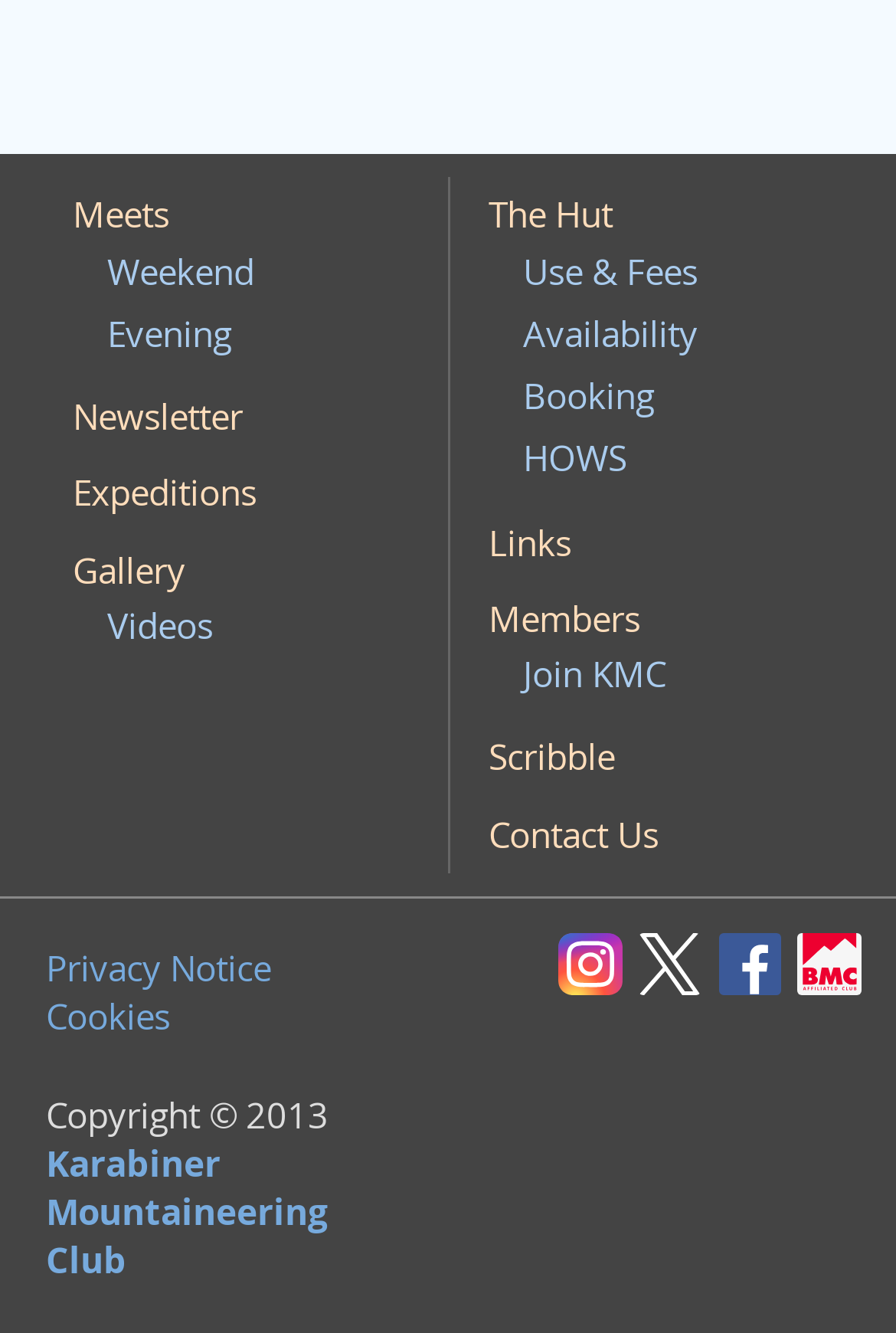Based on the element description: "Use & Fees", identify the bounding box coordinates for this UI element. The coordinates must be four float numbers between 0 and 1, listed as [left, top, right, bottom].

[0.565, 0.185, 0.798, 0.22]